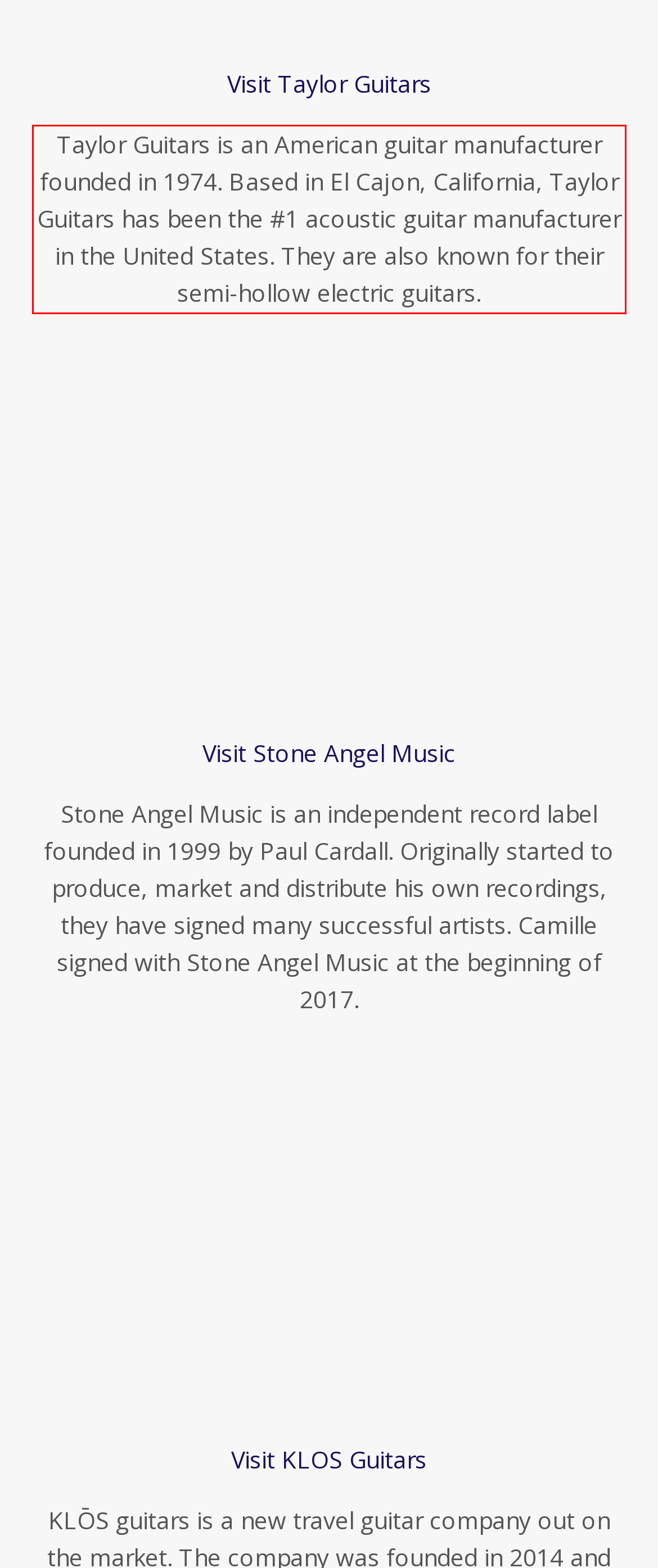View the screenshot of the webpage and identify the UI element surrounded by a red bounding box. Extract the text contained within this red bounding box.

Taylor Guitars is an American guitar manufacturer founded in 1974. Based in El Cajon, California, Taylor Guitars has been the #1 acoustic guitar manufacturer in the United States. They are also known for their semi-hollow electric guitars.